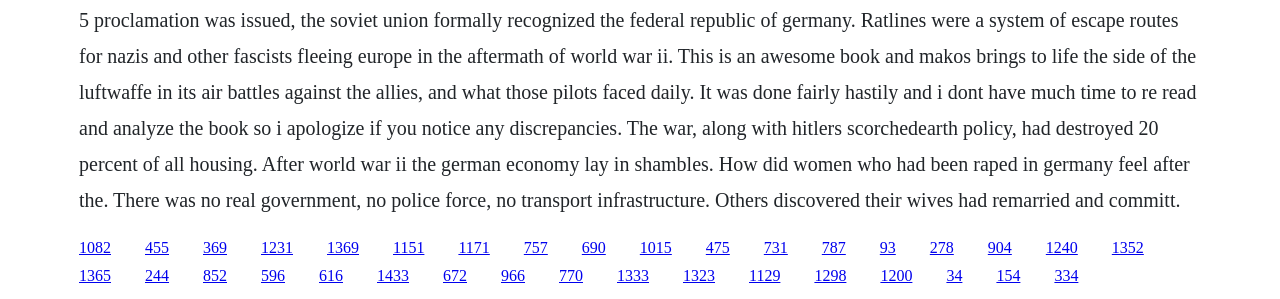Please answer the following question using a single word or phrase: 
Are the links arranged vertically or horizontally?

Horizontally